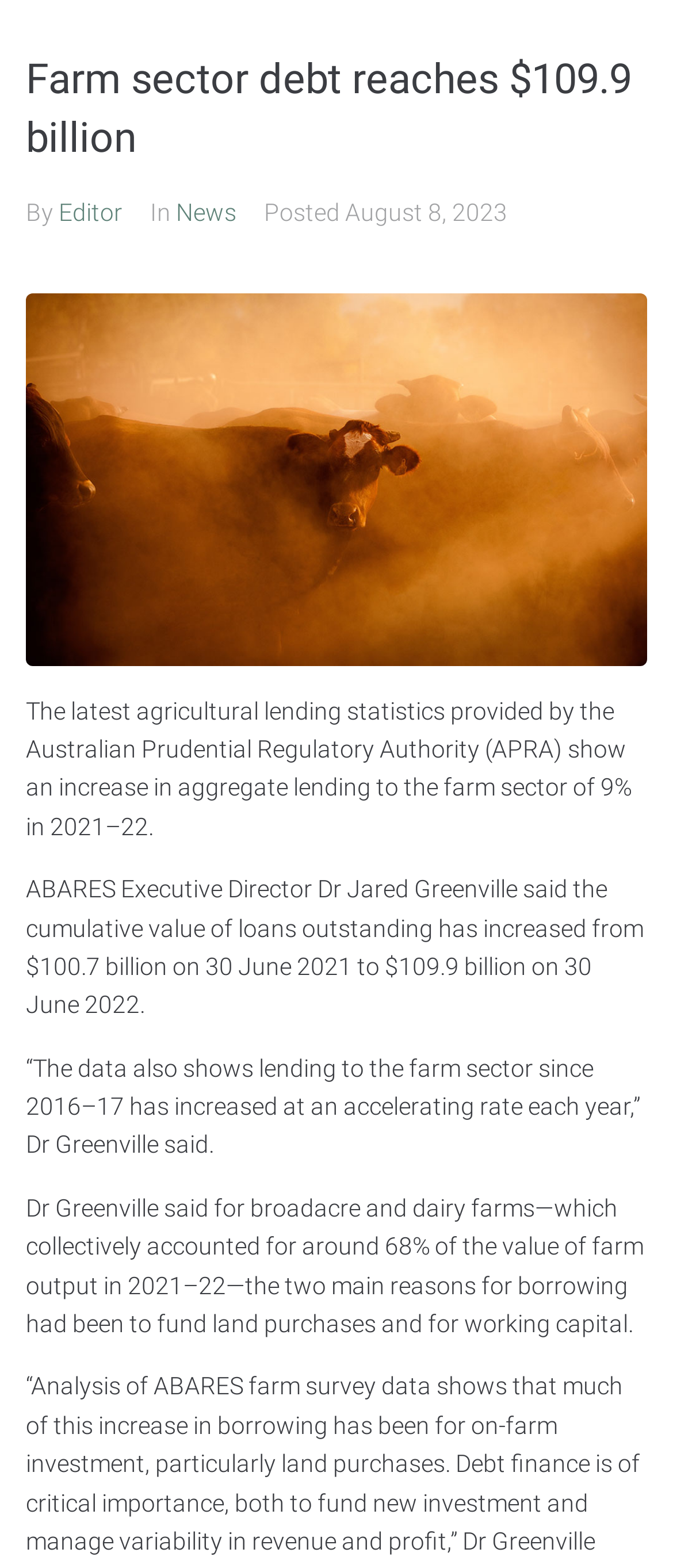Extract the main title from the webpage.

Farm sector debt reaches $109.9 billion